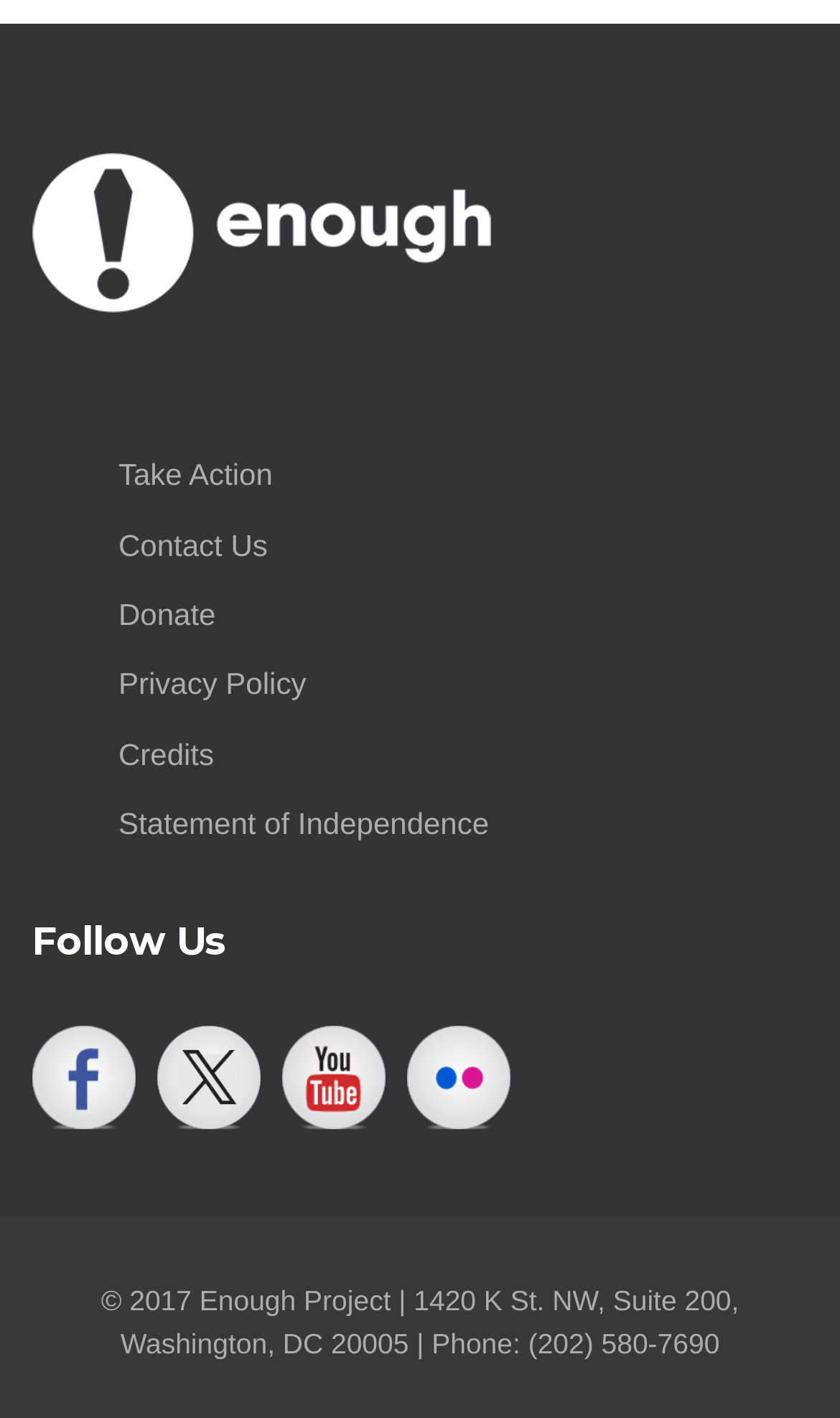Please determine the bounding box coordinates of the element to click in order to execute the following instruction: "Visit Facebook page". The coordinates should be four float numbers between 0 and 1, specified as [left, top, right, bottom].

[0.038, 0.724, 0.162, 0.797]